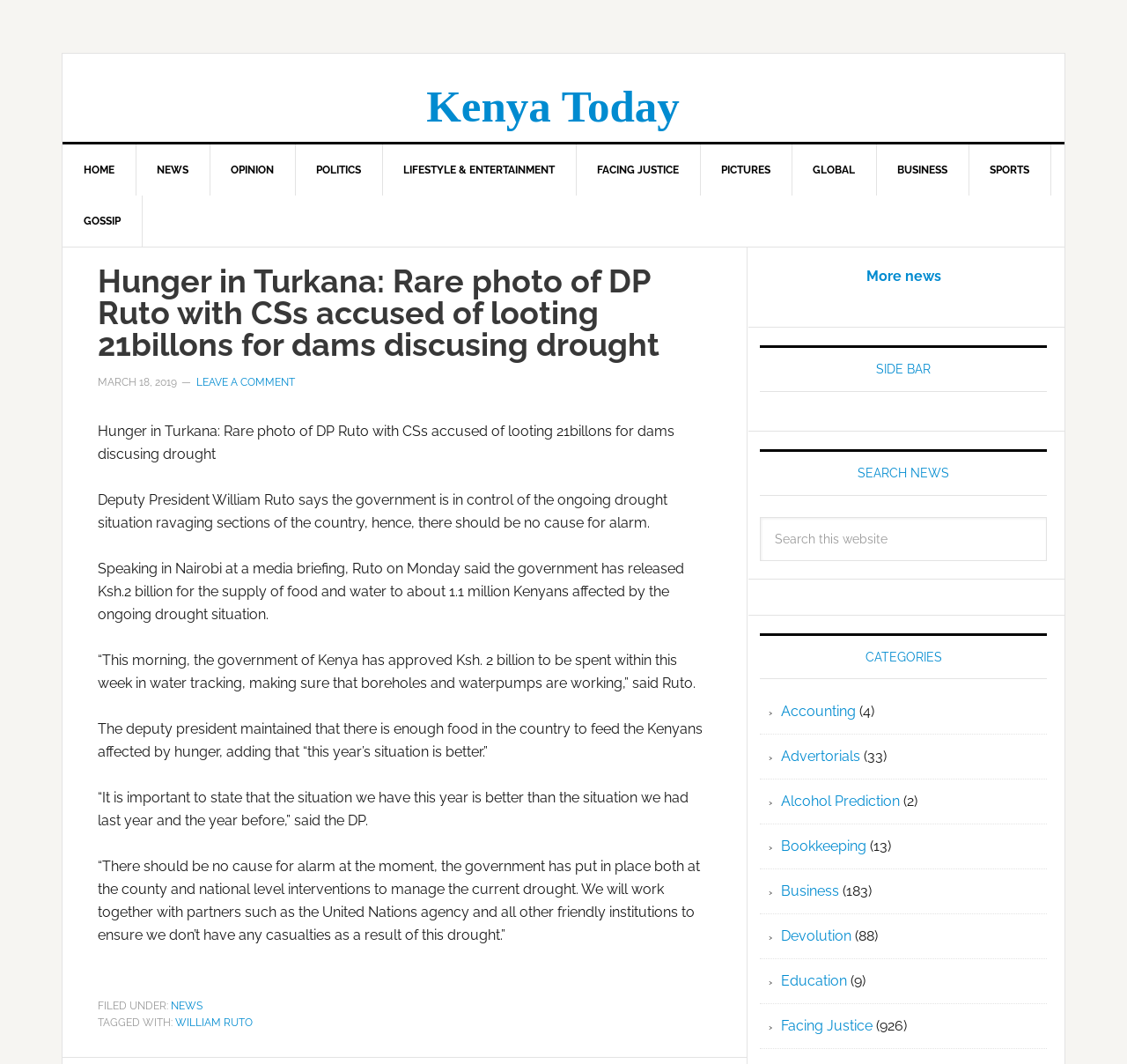Please provide a one-word or short phrase answer to the question:
How much money has the government released for drought relief?

Ksh.2 billion